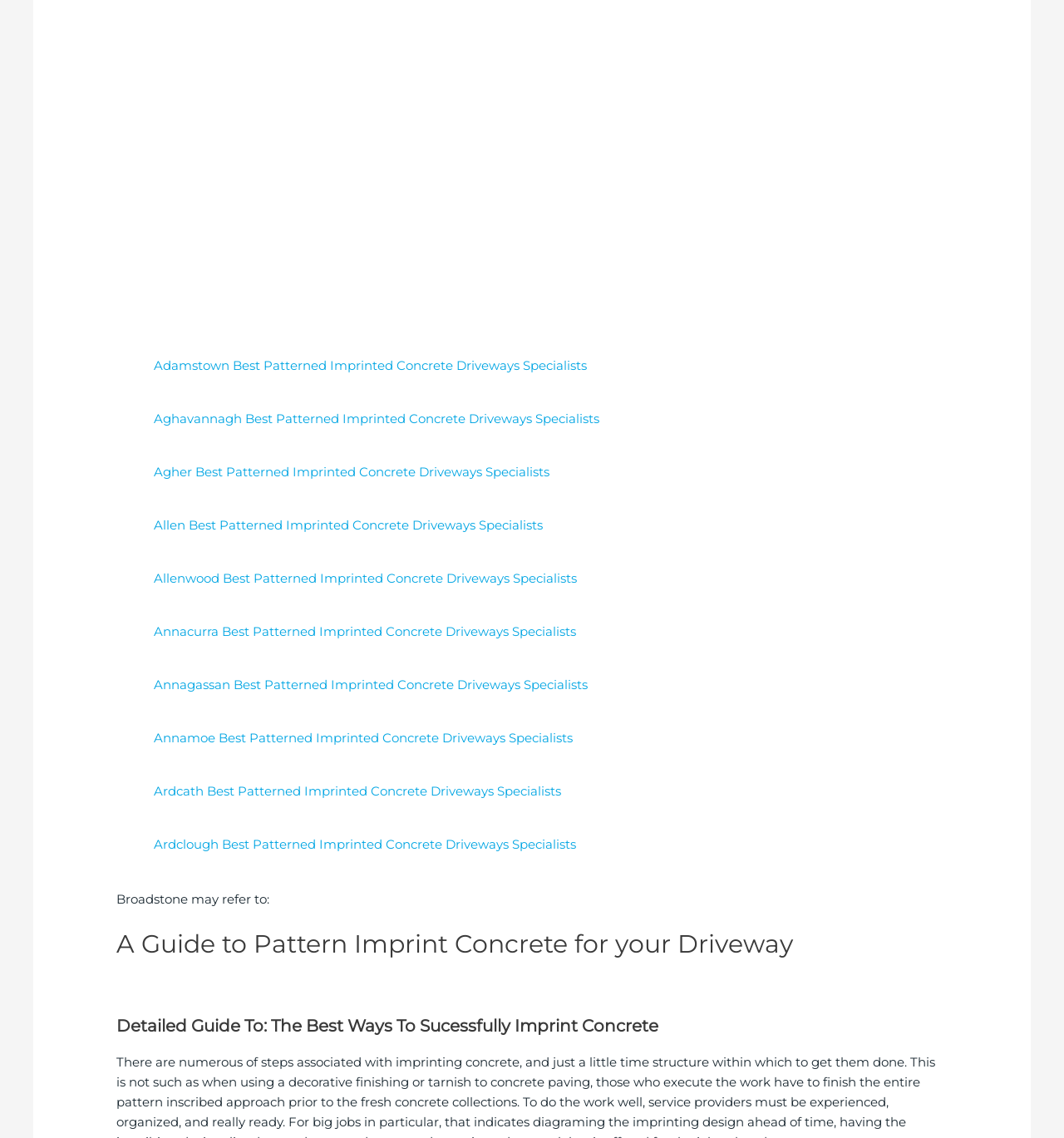Please give a one-word or short phrase response to the following question: 
What is the content of the static text element at the bottom of the webpage?

Broadstone may refer to: